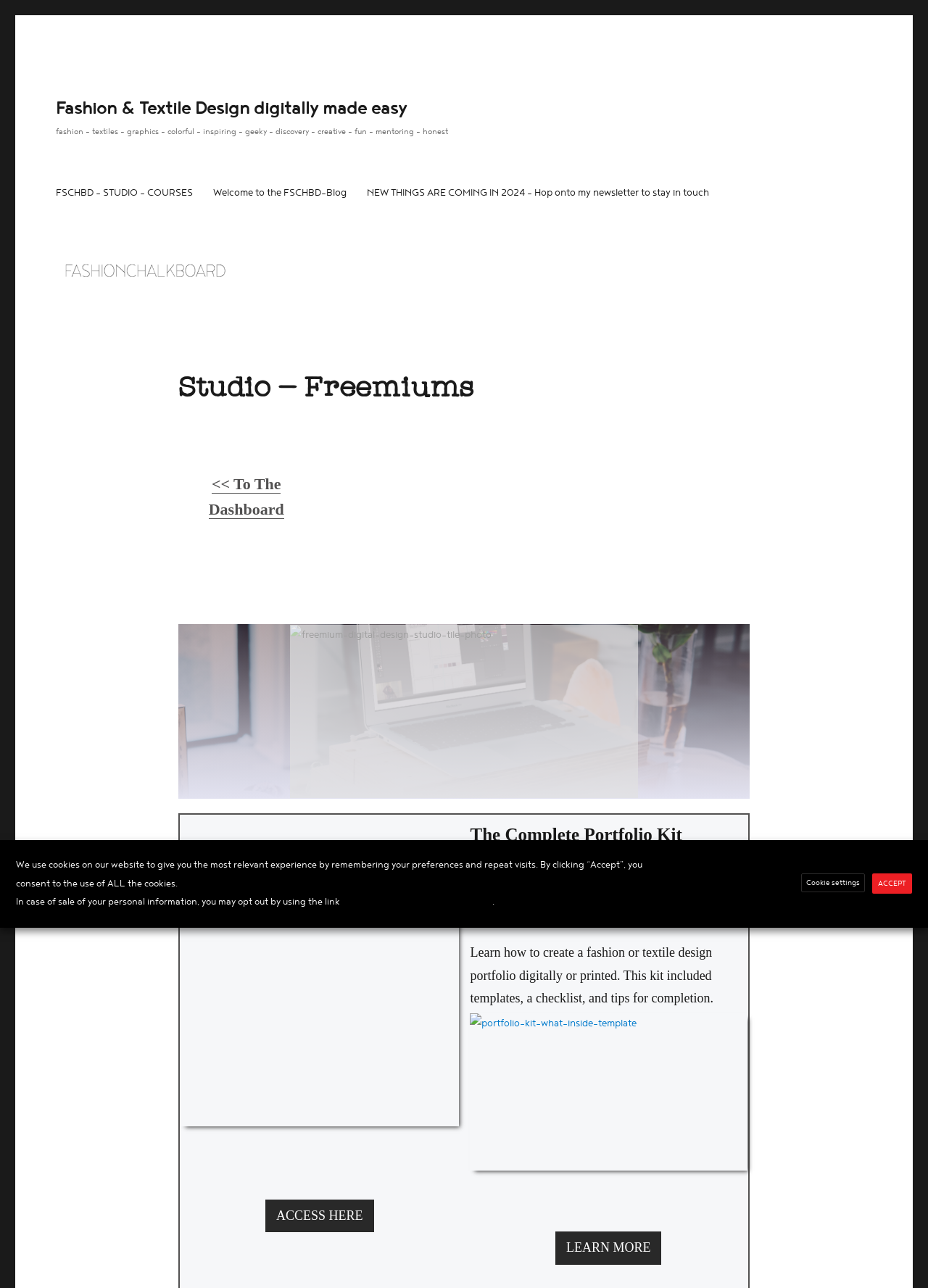Using the element description: "Cookie settings", determine the bounding box coordinates. The coordinates should be in the format [left, top, right, bottom], with values between 0 and 1.

[0.863, 0.678, 0.932, 0.693]